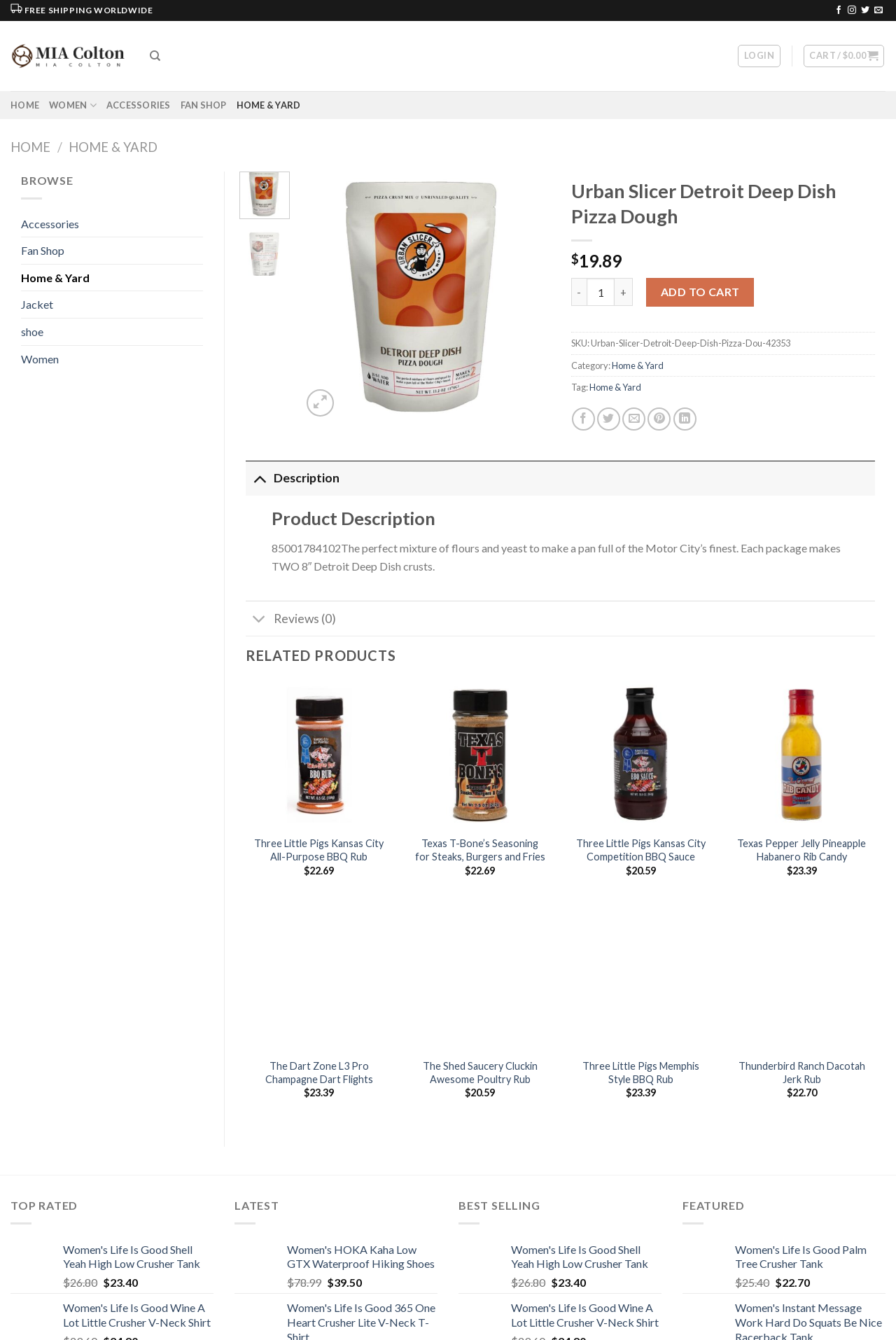Use a single word or phrase to respond to the question:
What is the category of the product?

Home & Yard